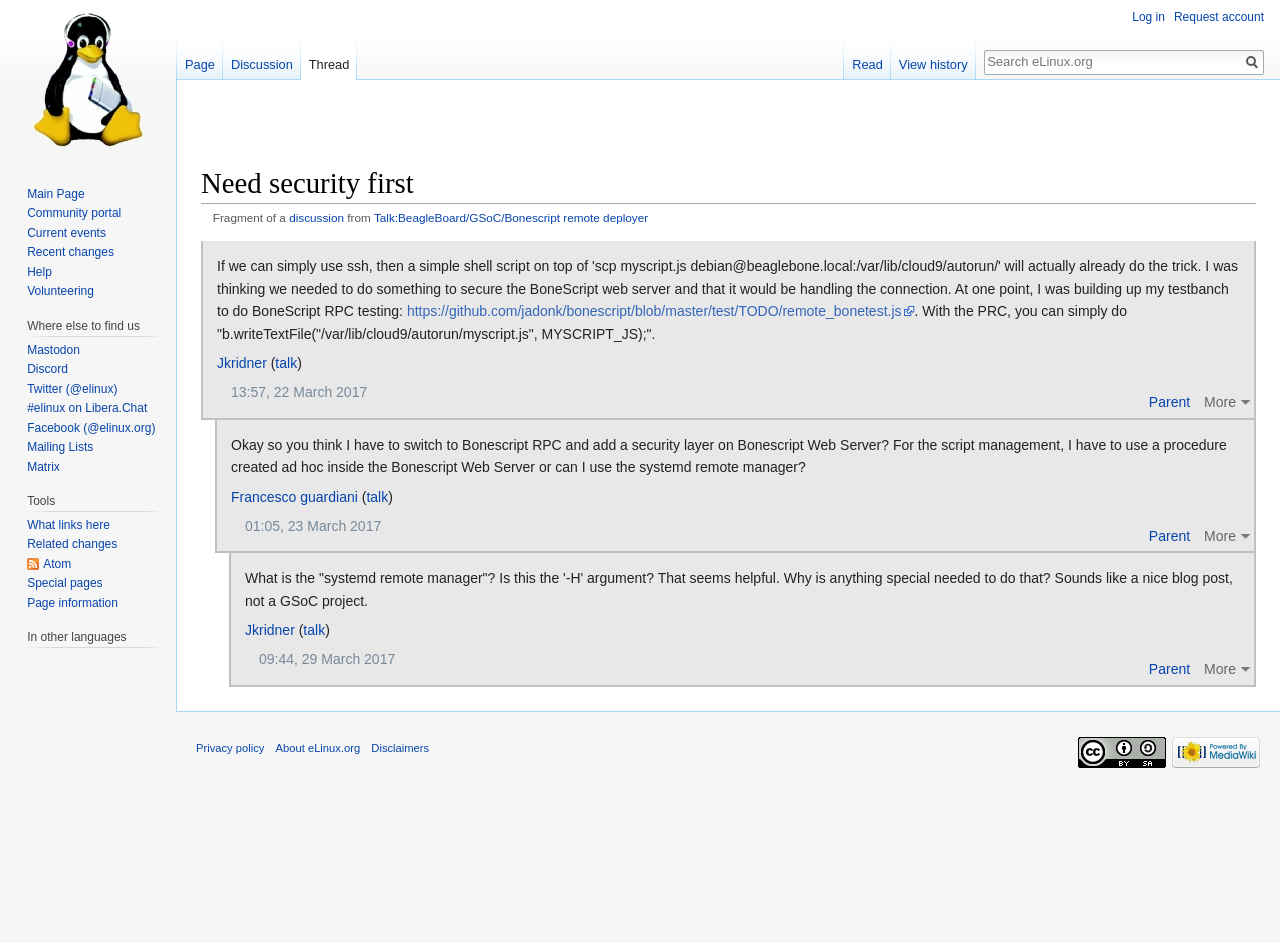Analyze and describe the webpage in a detailed narrative.

The webpage is titled "Need security first - eLinux.org" and has a main content area that occupies most of the page. At the top, there is a heading that reads "Need security first" followed by a brief discussion about a topic, which is fragmented into several sentences with links to related discussions.

Below the heading, there is a section with a link to "Talk:BeagleBoard/GSoC/Bonescript remote deployer" and a "Jump to" navigation menu with links to "navigation" and "search". This section is followed by a code snippet with a link to a GitHub repository.

The main content area is divided into several sections, each with a timestamp and a username. These sections appear to be a discussion thread, with users responding to each other's comments. The discussion revolves around topics such as Bonescript RPC, security layers, and systemd remote managers.

On the top-right corner of the page, there are several navigation menus, including "Personal tools", "Namespaces", "Views", and "Search". The "Personal tools" menu has links to "Log in" and "Request account", while the "Namespaces" menu has links to "Page", "Discussion", and "Thread". The "Views" menu has links to "Read" and "View history", and the "Search" menu has a search box and a "Go" button.

On the left side of the page, there are several navigation menus, including "Navigation", "Where else to find us", and "Tools". The "Navigation" menu has links to "Main Page", "Community portal", and "Recent changes", among others. The "Where else to find us" menu has links to various social media platforms, including Mastodon, Discord, and Twitter. The "Tools" menu has links to "What links here", "Related changes", and "Special pages", among others.

At the bottom of the page, there is a section with links to "Privacy policy" and "About eLinux.org".